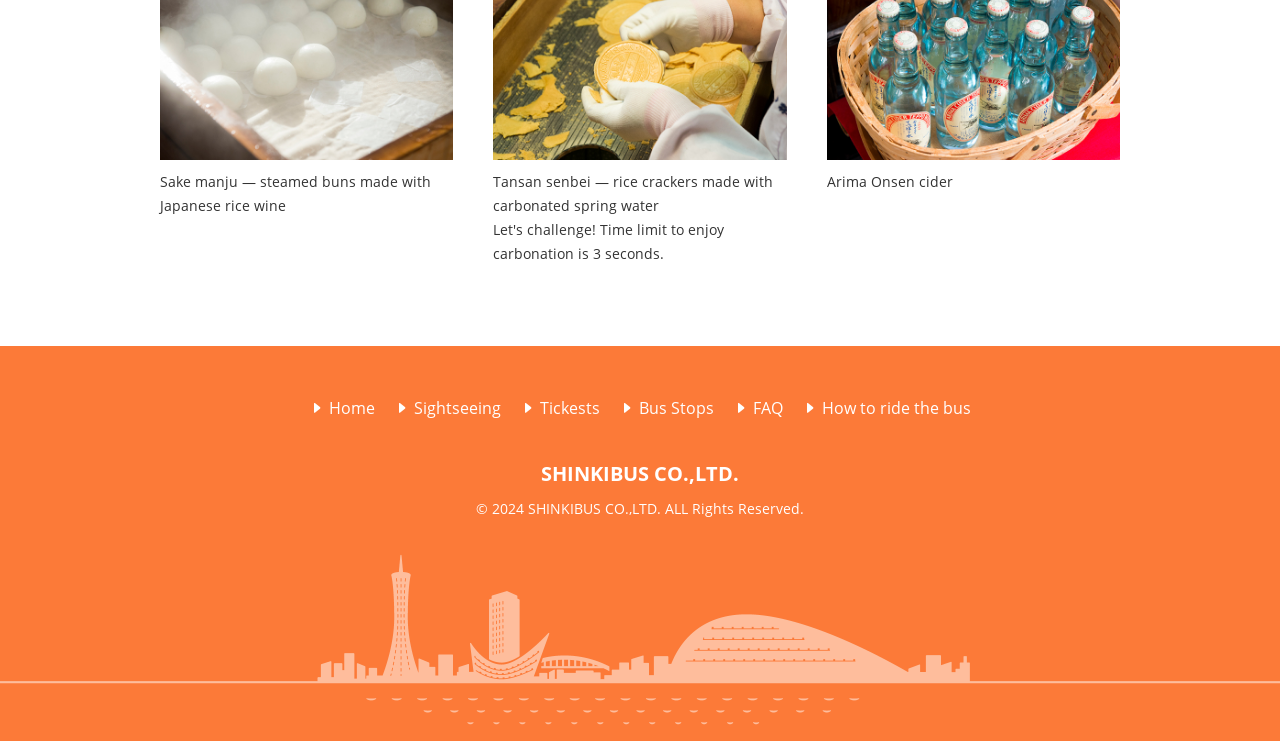What is the year of the copyright?
Answer the question with a single word or phrase, referring to the image.

2024